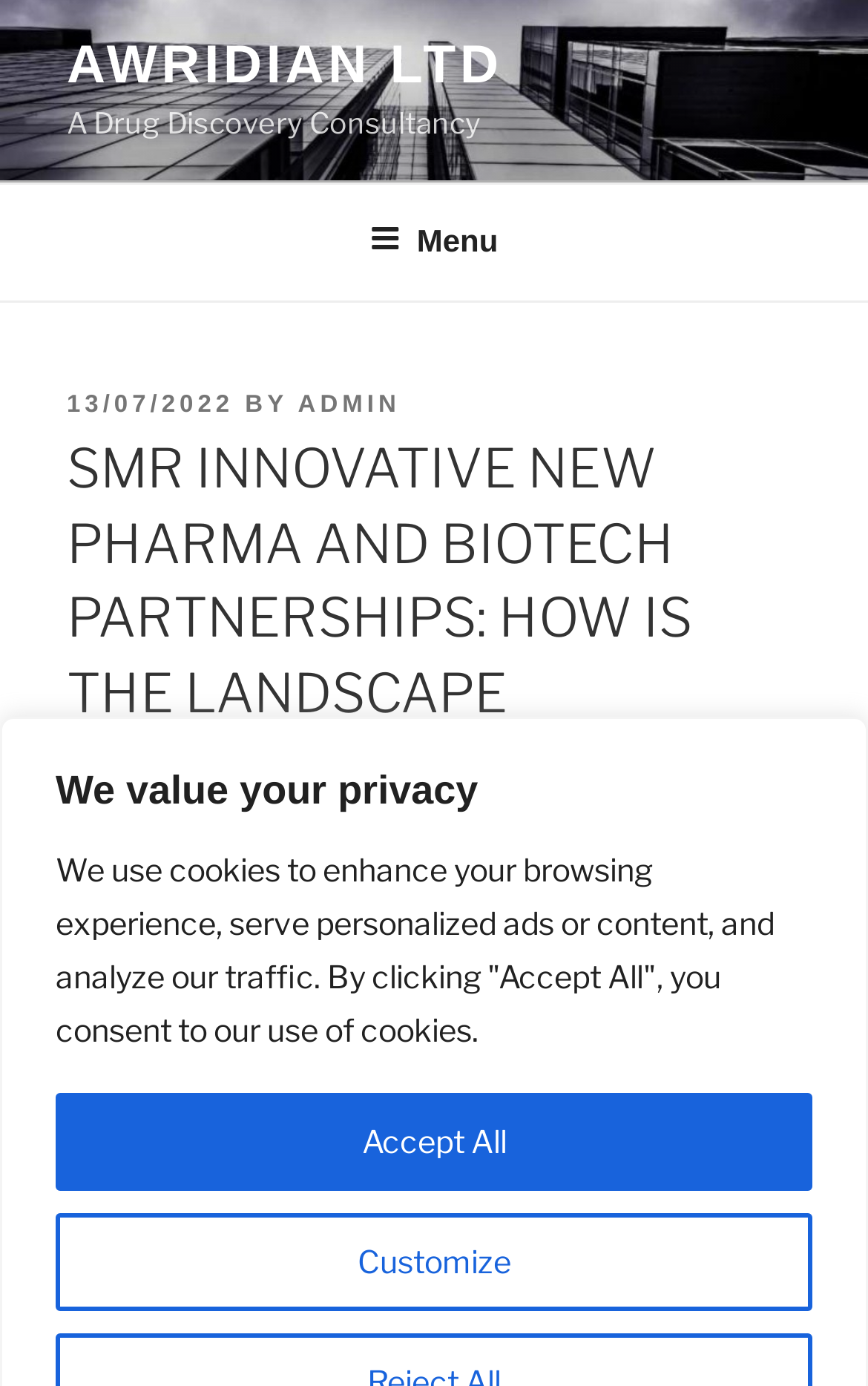Refer to the element description 13/07/202213/07/2022 and identify the corresponding bounding box in the screenshot. Format the coordinates as (top-left x, top-left y, bottom-right x, bottom-right y) with values in the range of 0 to 1.

[0.077, 0.283, 0.269, 0.302]